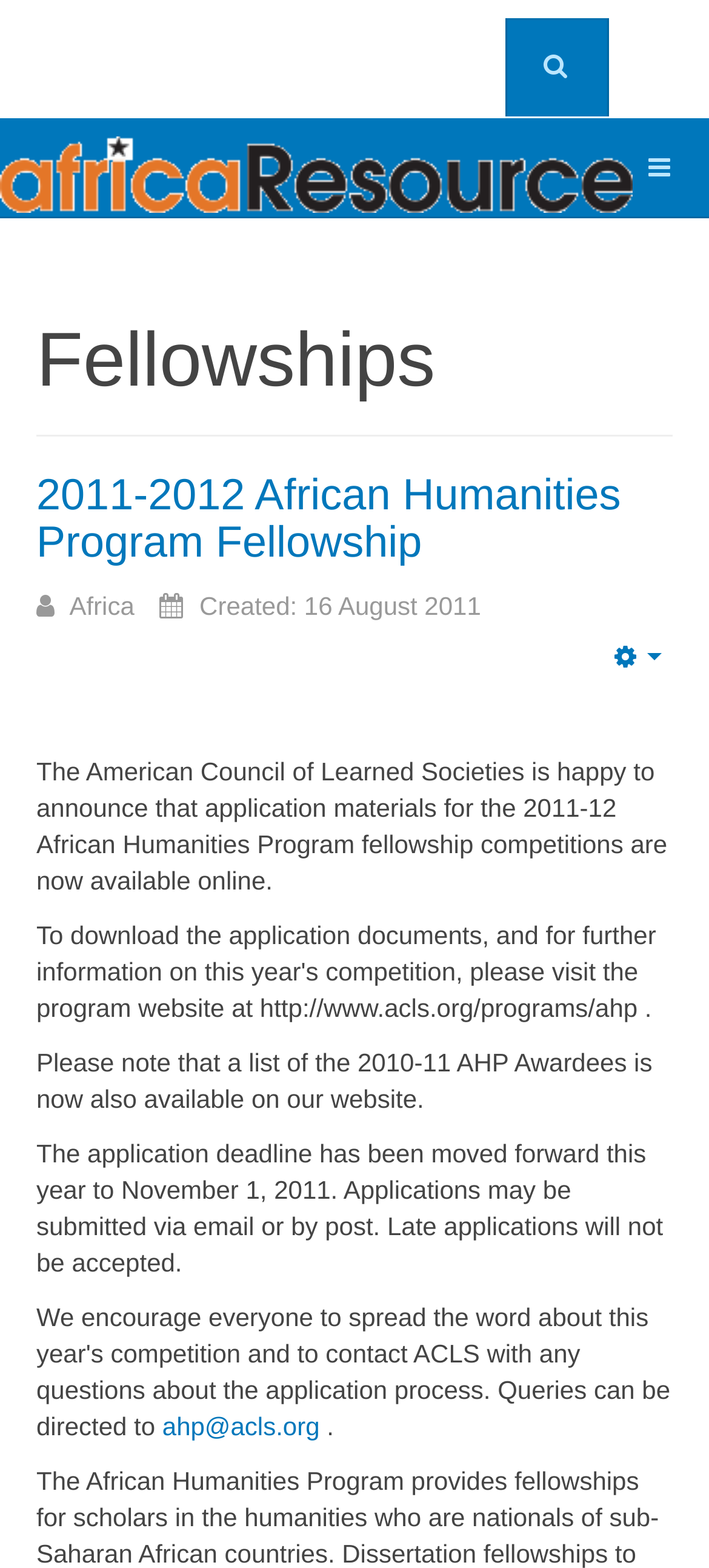Generate a detailed explanation of the webpage's features and information.

The webpage is an educational portal focused on Africa and African Diaspora, as indicated by the meta description. At the top-left corner, there is a link and an image, both labeled "Africa Resource". To the right of these elements, there is a button with an icon. Below these elements, there is a heading "Fellowships" that spans almost the entire width of the page.

Under the "Fellowships" heading, there is a subheading "2011-2012 African Humanities Program Fellowship" that is aligned to the left. This subheading is followed by a link with the same text. Below this link, there is a description list with two details. The first detail has a static text "Africa", and the second detail has a time element with the text "Created: 16 August 2011".

To the right of the description list, there is a link with an icon. Below the description list, there are three paragraphs of static text. The first paragraph announces the availability of application materials for the 2011-12 African Humanities Program fellowship competitions. The second paragraph notes that a list of the 2010-11 AHP Awardees is available on the website. The third paragraph provides information about the application deadline and submission process.

At the bottom of the page, there is a link to an email address "ahp@acls.org" followed by a period.